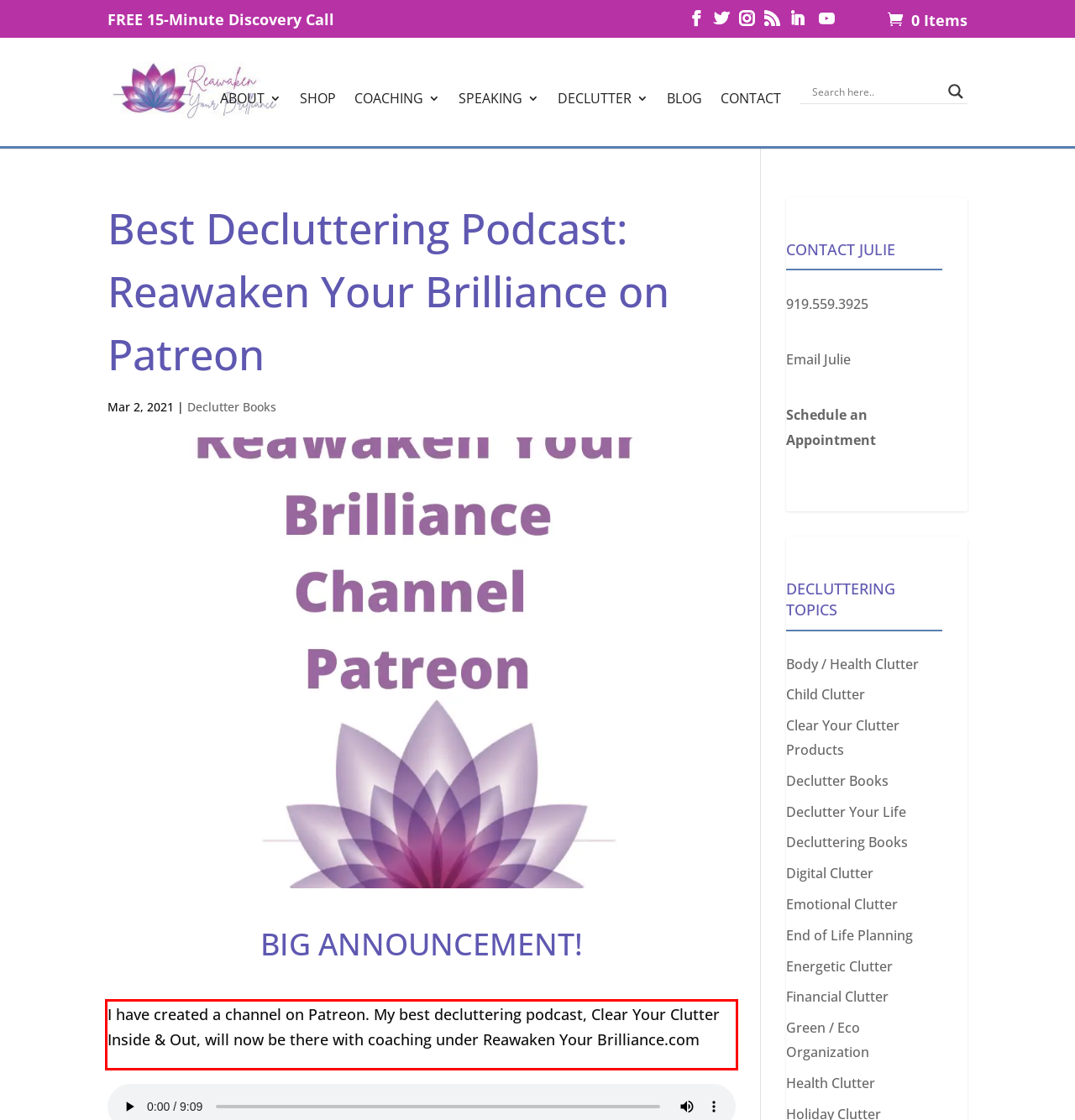You have a screenshot of a webpage with a red bounding box. Identify and extract the text content located inside the red bounding box.

I have created a channel on Patreon. My best decluttering podcast, Clear Your Clutter Inside & Out, will now be there with coaching under Reawaken Your Brilliance.com